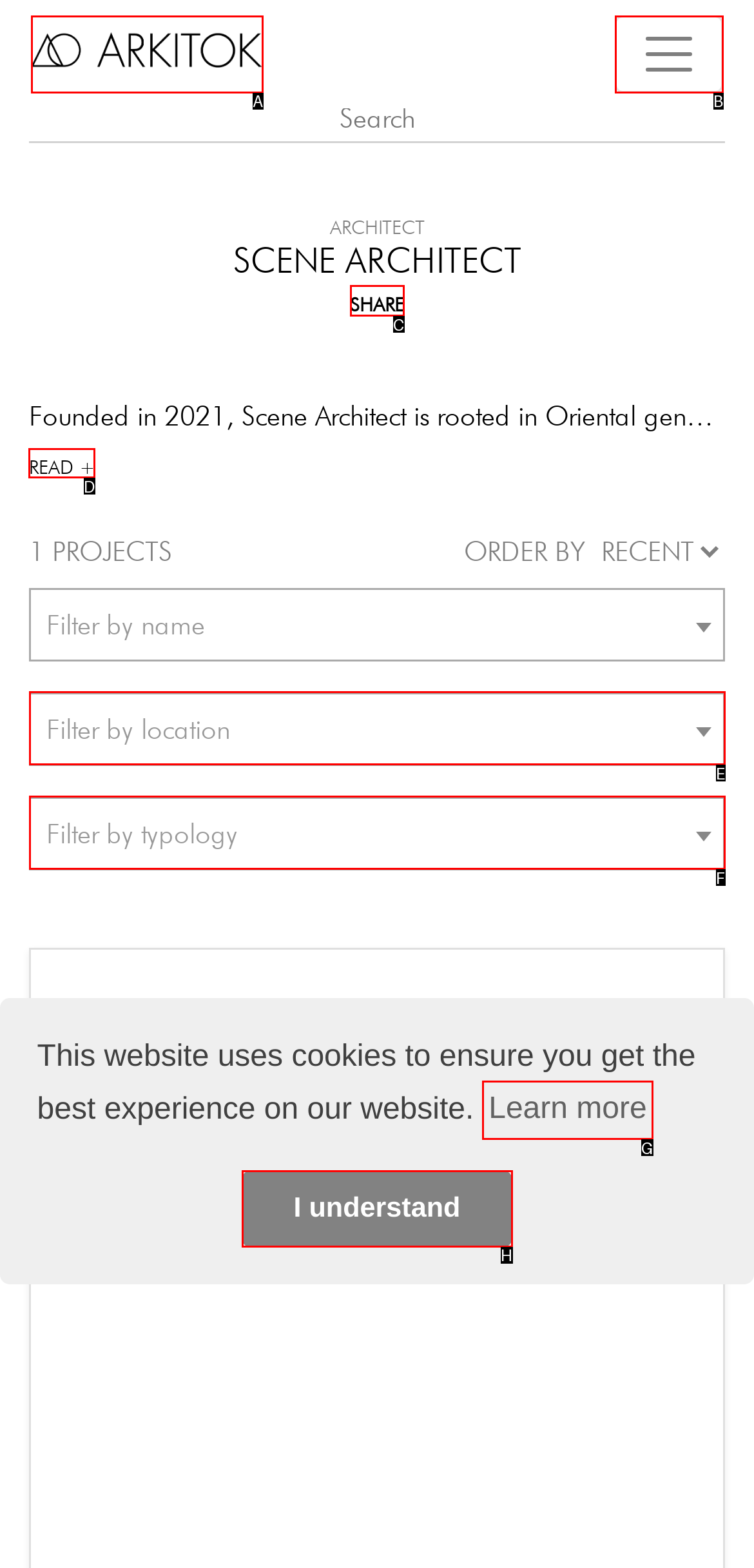Identify which lettered option completes the task: read more about a project. Provide the letter of the correct choice.

D